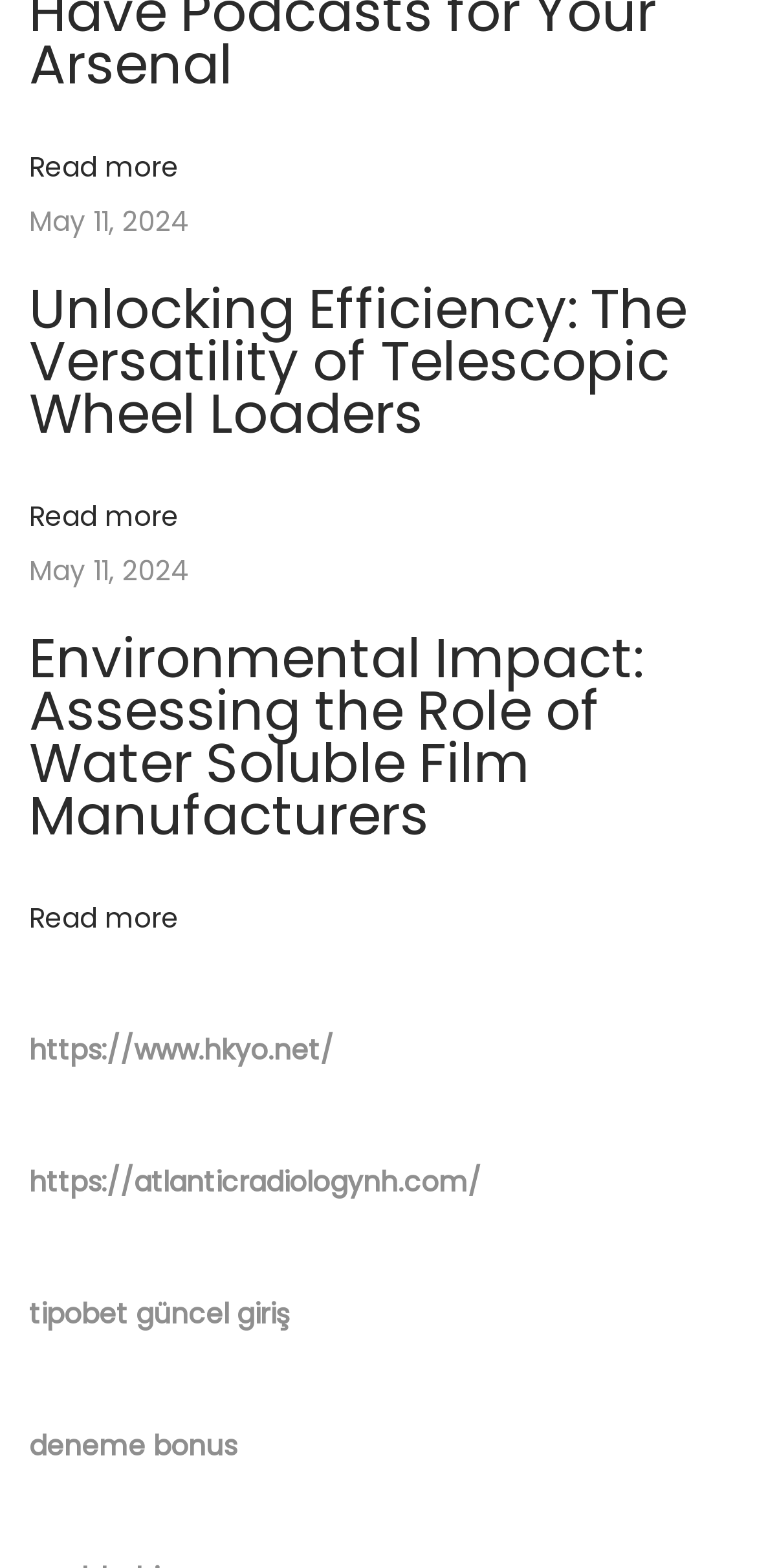What is the topic of the first article?
Look at the webpage screenshot and answer the question with a detailed explanation.

I read the heading of the first article, which is 'Unlocking Efficiency: The Versatility of Telescopic Wheel Loaders'. This suggests that the article is about the efficiency and versatility of telescopic wheel loaders.